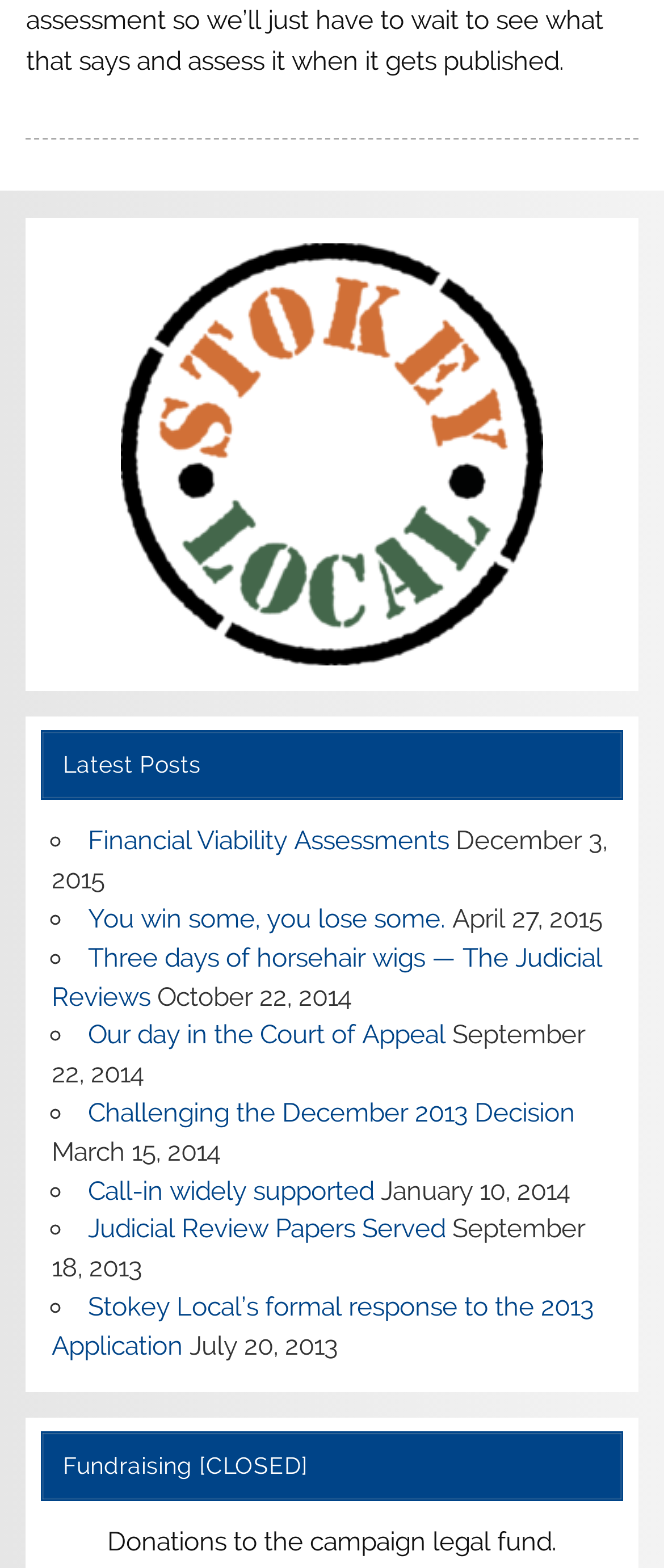What is the title of the first post?
Based on the visual details in the image, please answer the question thoroughly.

The title of the first post can be found by looking at the link element with the text 'Financial Viability Assessments' which is a child of the 'Latest Posts' heading.